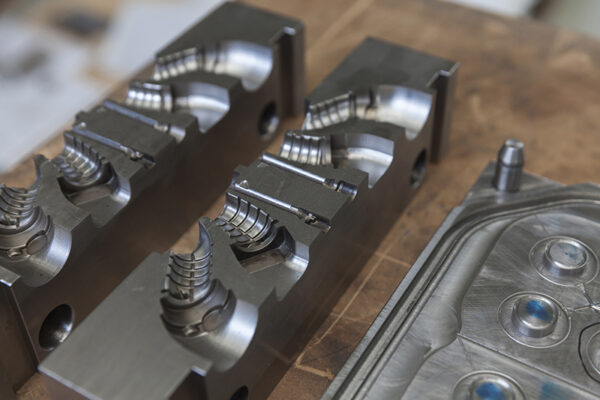Provide a one-word or one-phrase answer to the question:
What industries rely heavily on mold design?

Automotive and electronics